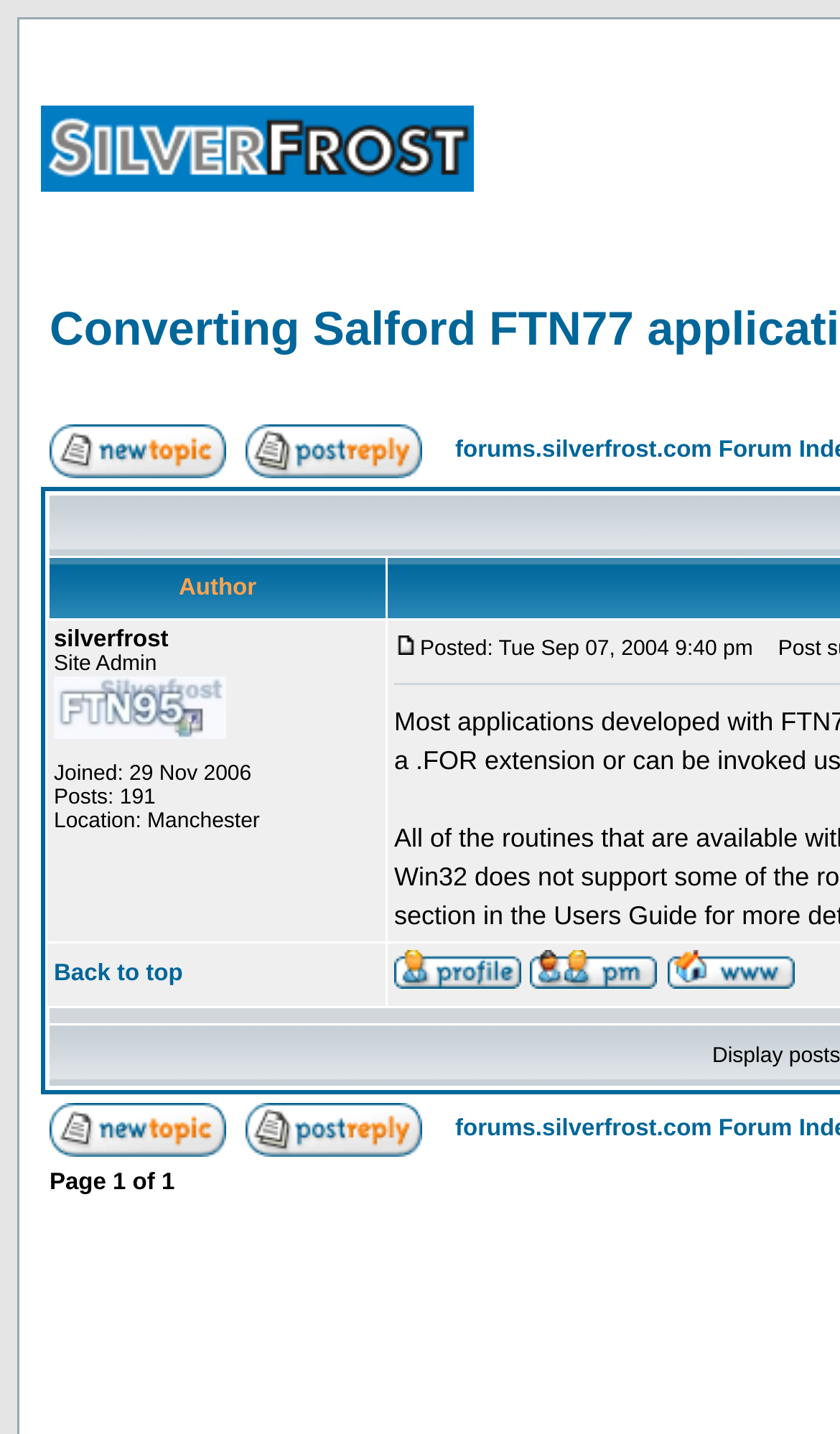For the given element description alt="Post new topic", determine the bounding box coordinates of the UI element. The coordinates should follow the format (top-left x, top-left y, bottom-right x, bottom-right y) and be within the range of 0 to 1.

[0.059, 0.774, 0.269, 0.792]